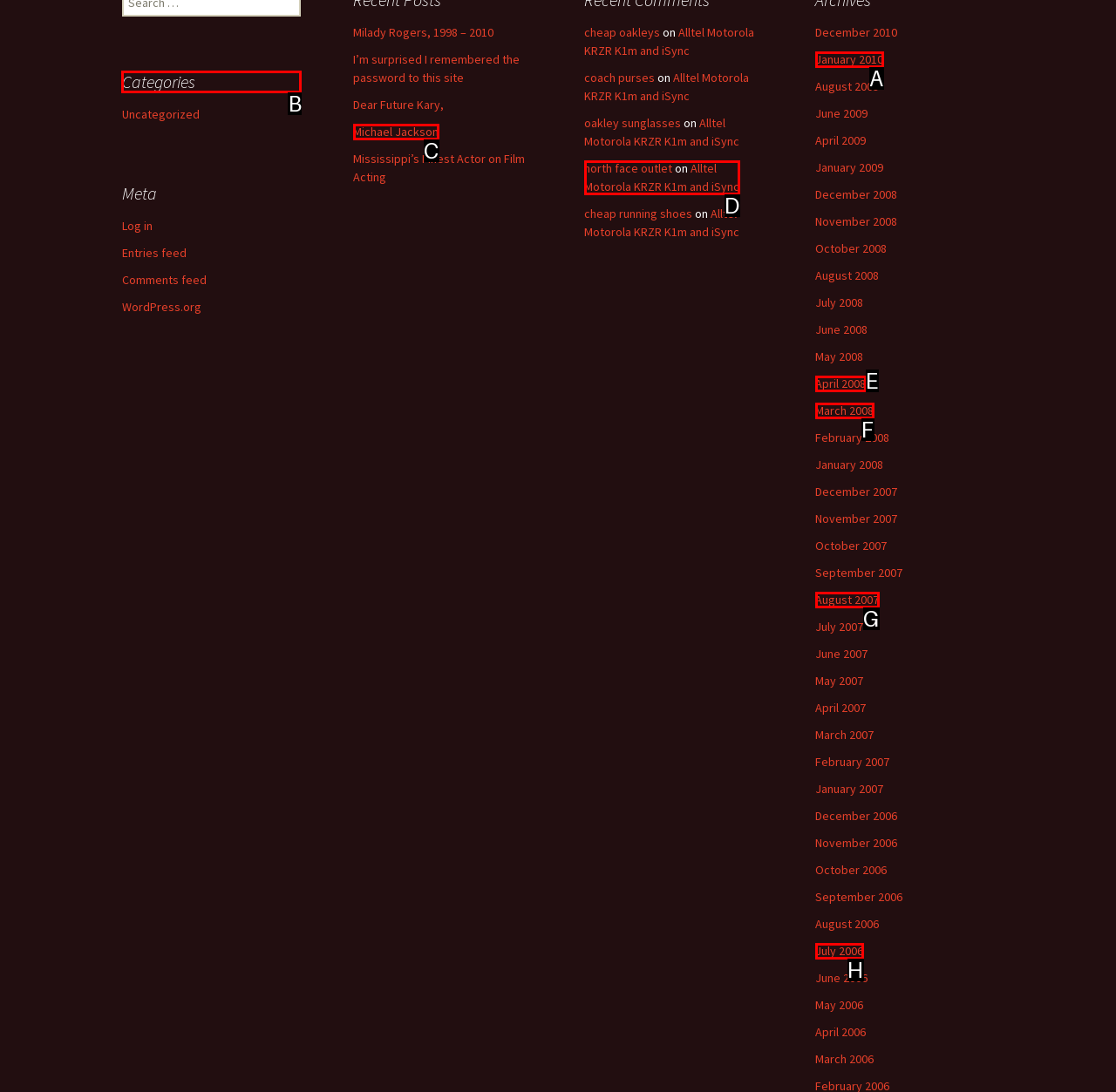Choose the letter of the element that should be clicked to complete the task: View the 'Categories' section
Answer with the letter from the possible choices.

B